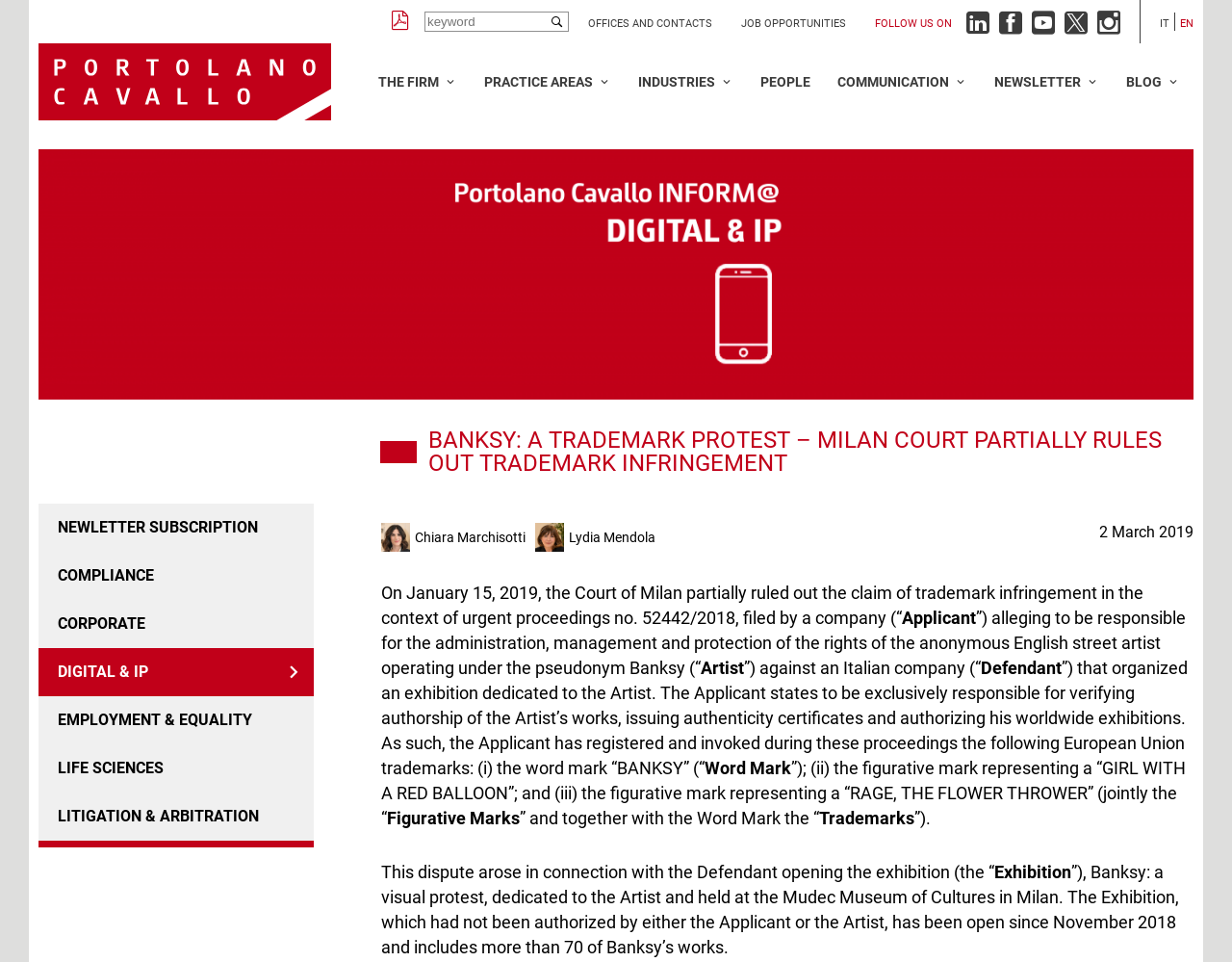What is the language of the webpage?
Using the visual information, answer the question in a single word or phrase.

IT or EN